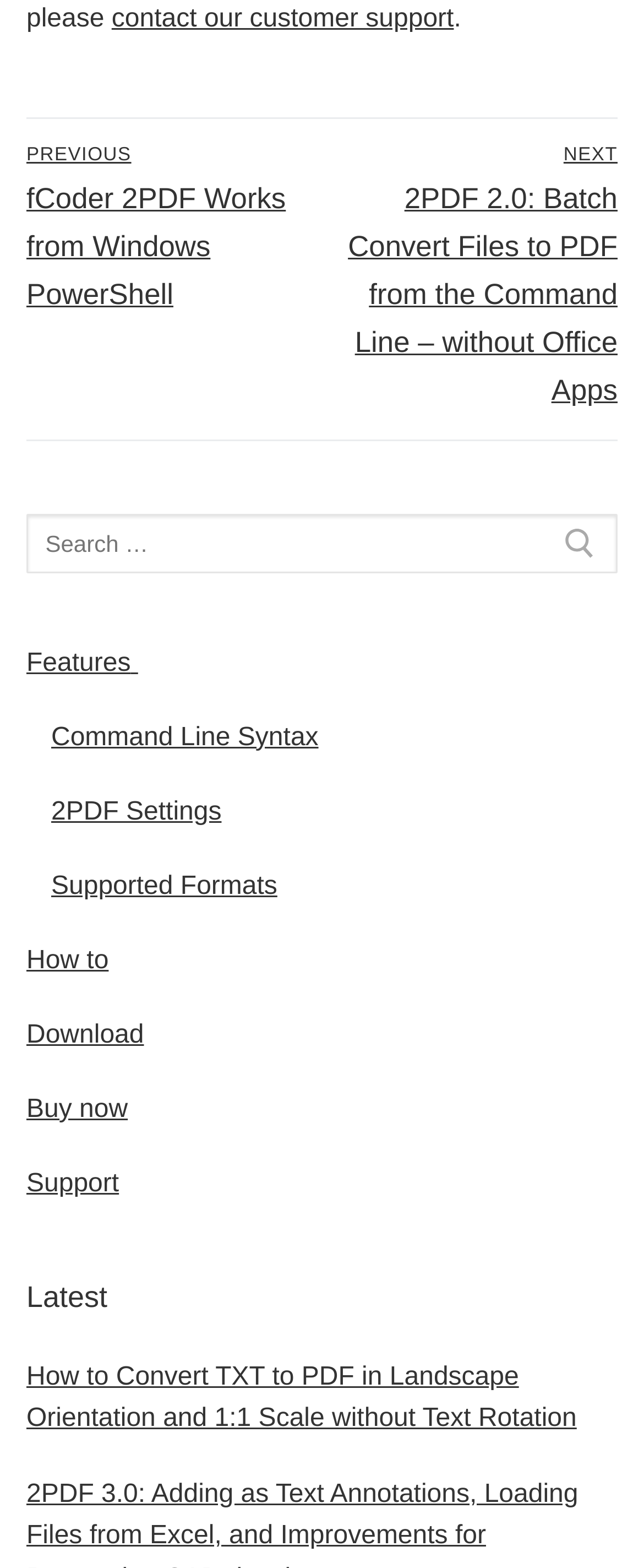What is the purpose of the search box?
Please answer using one word or phrase, based on the screenshot.

Search for posts